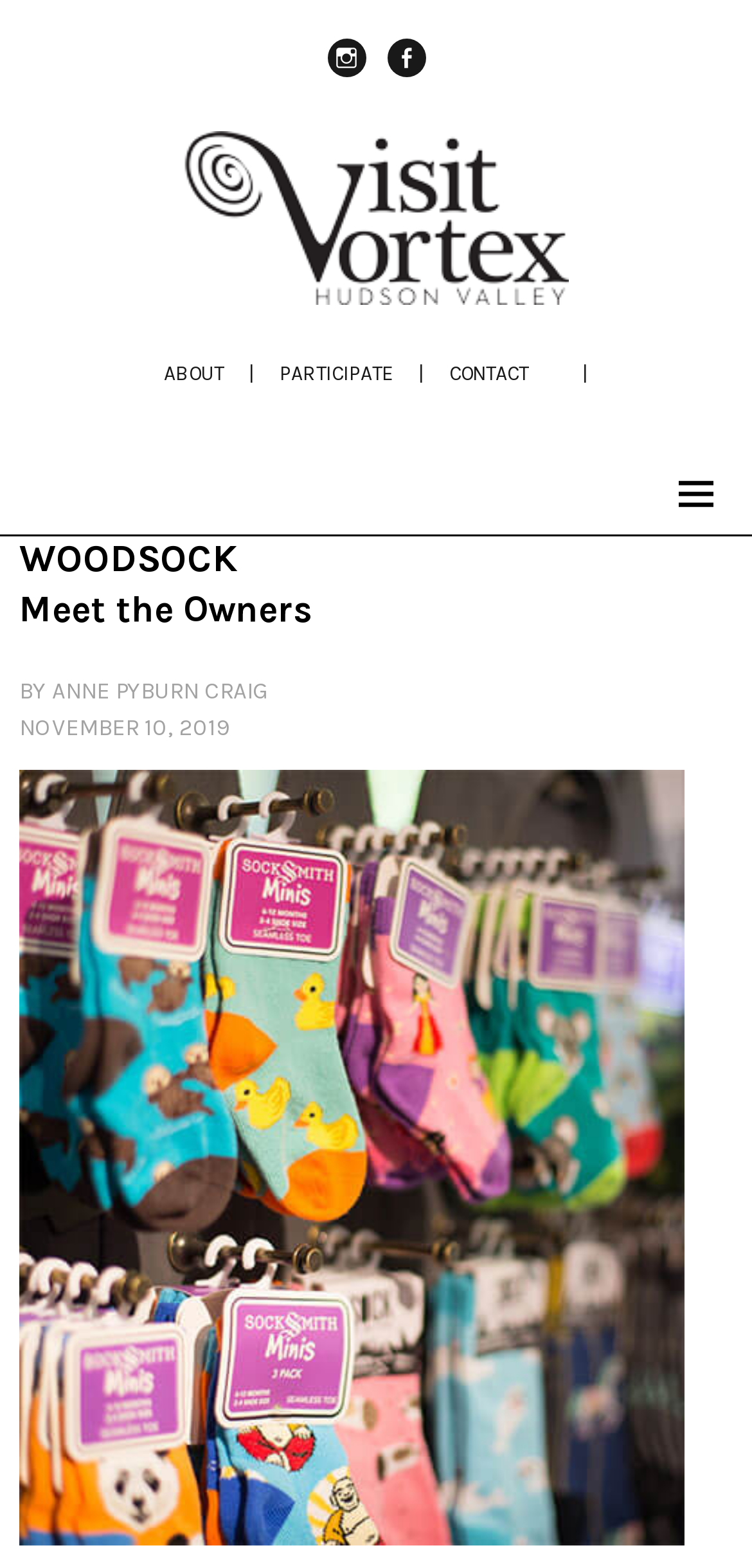Refer to the element description Menu and identify the corresponding bounding box in the screenshot. Format the coordinates as (top-left x, top-left y, bottom-right x, bottom-right y) with values in the range of 0 to 1.

[0.836, 0.287, 0.949, 0.341]